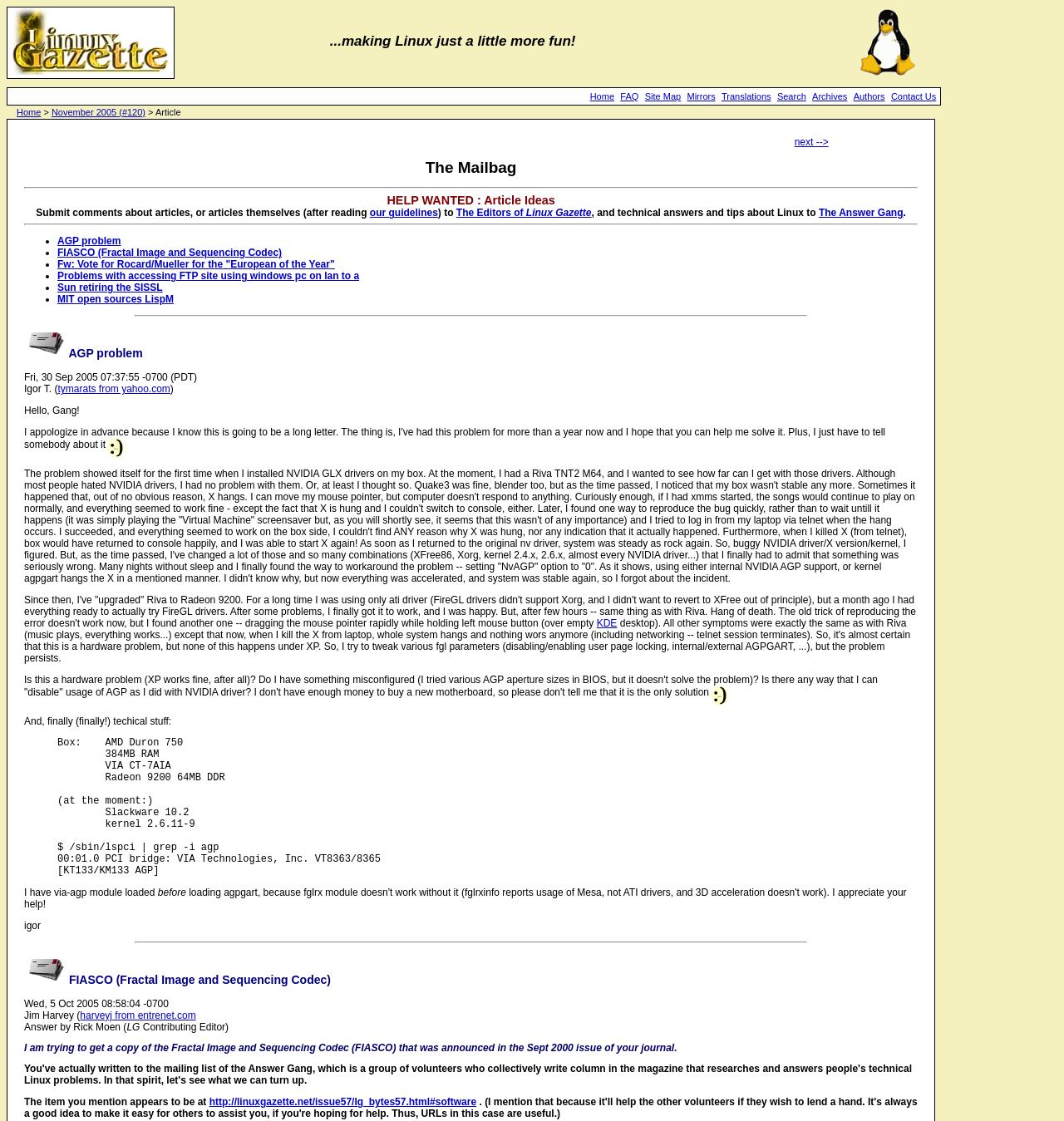Extract the bounding box coordinates for the HTML element that matches this description: "MIT open sources LispM". The coordinates should be four float numbers between 0 and 1, i.e., [left, top, right, bottom].

[0.054, 0.262, 0.163, 0.272]